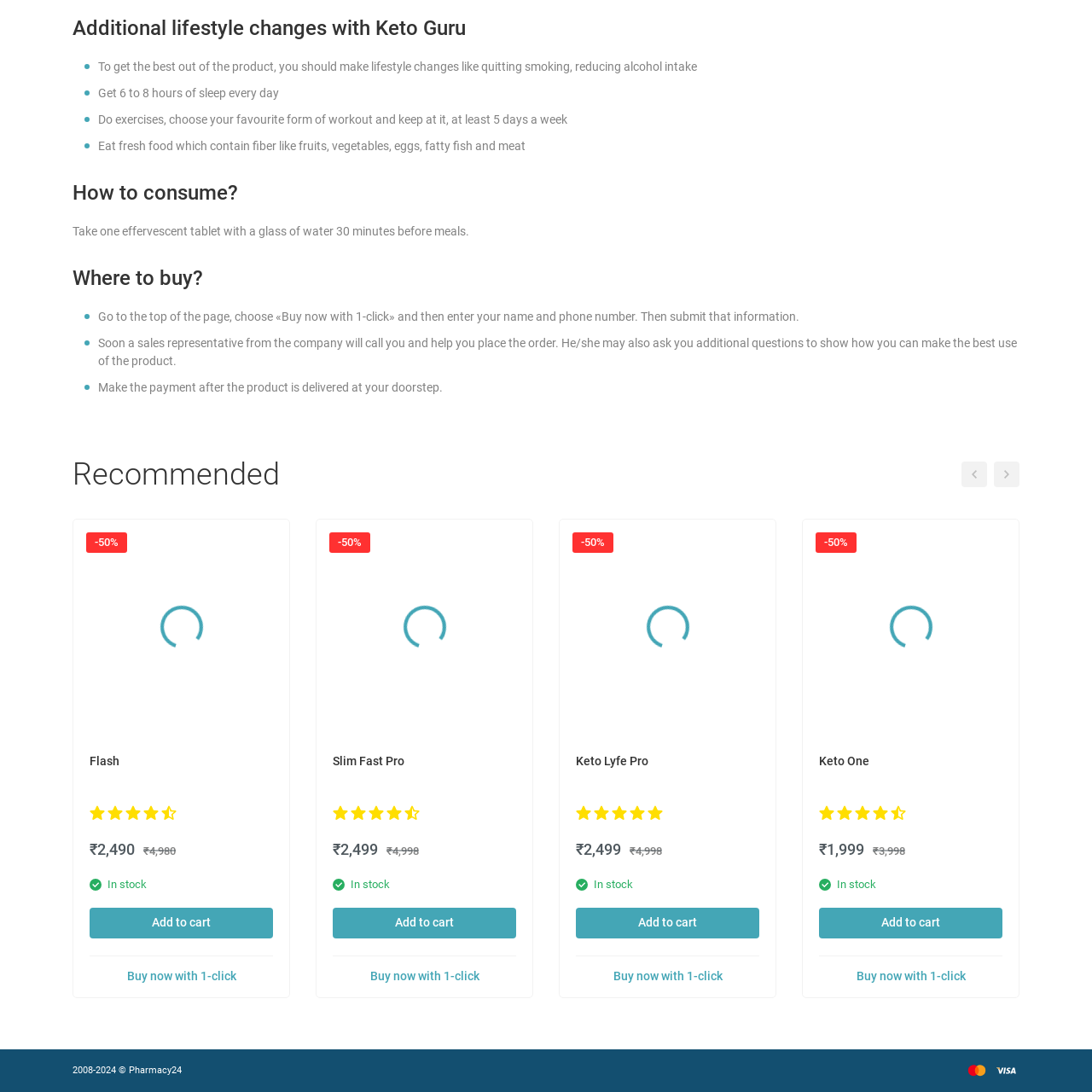What is the purpose of the image?
Check the image inside the red bounding box and provide your answer in a single word or short phrase.

To attract attention